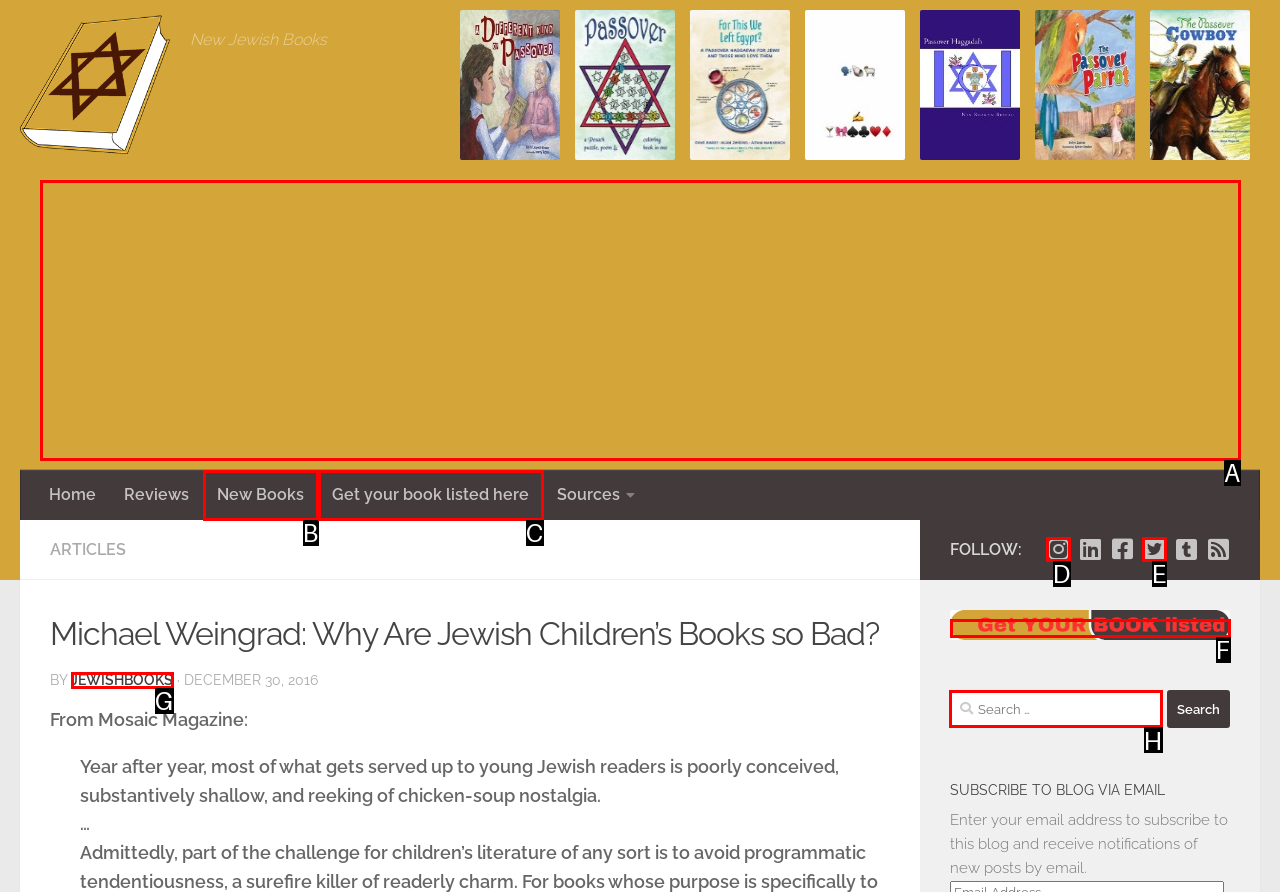Determine which HTML element I should select to execute the task: Search for a book
Reply with the corresponding option's letter from the given choices directly.

H